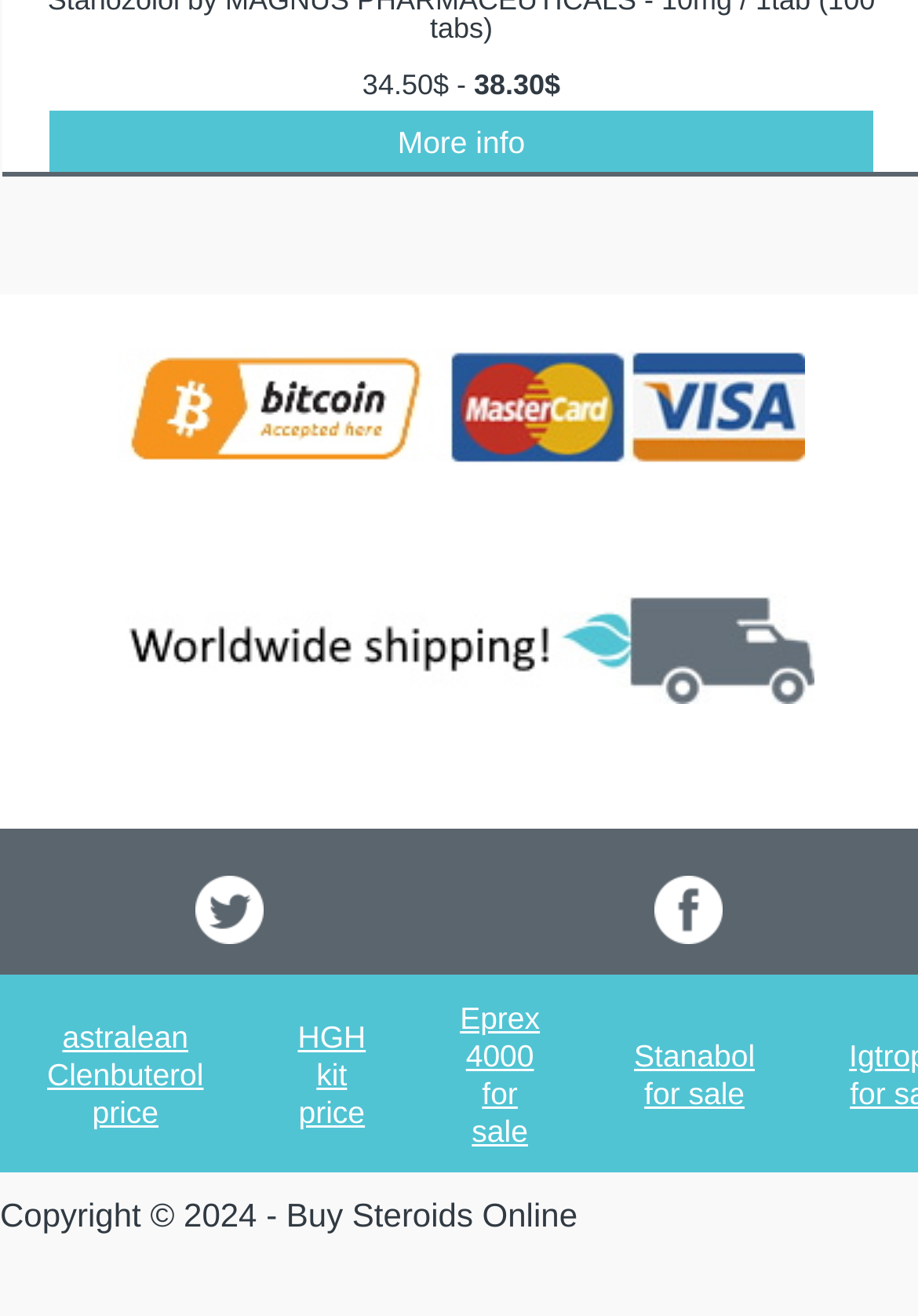Find the bounding box coordinates corresponding to the UI element with the description: "Stanabol for sale". The coordinates should be formatted as [left, top, right, bottom], with values as floats between 0 and 1.

[0.691, 0.789, 0.822, 0.844]